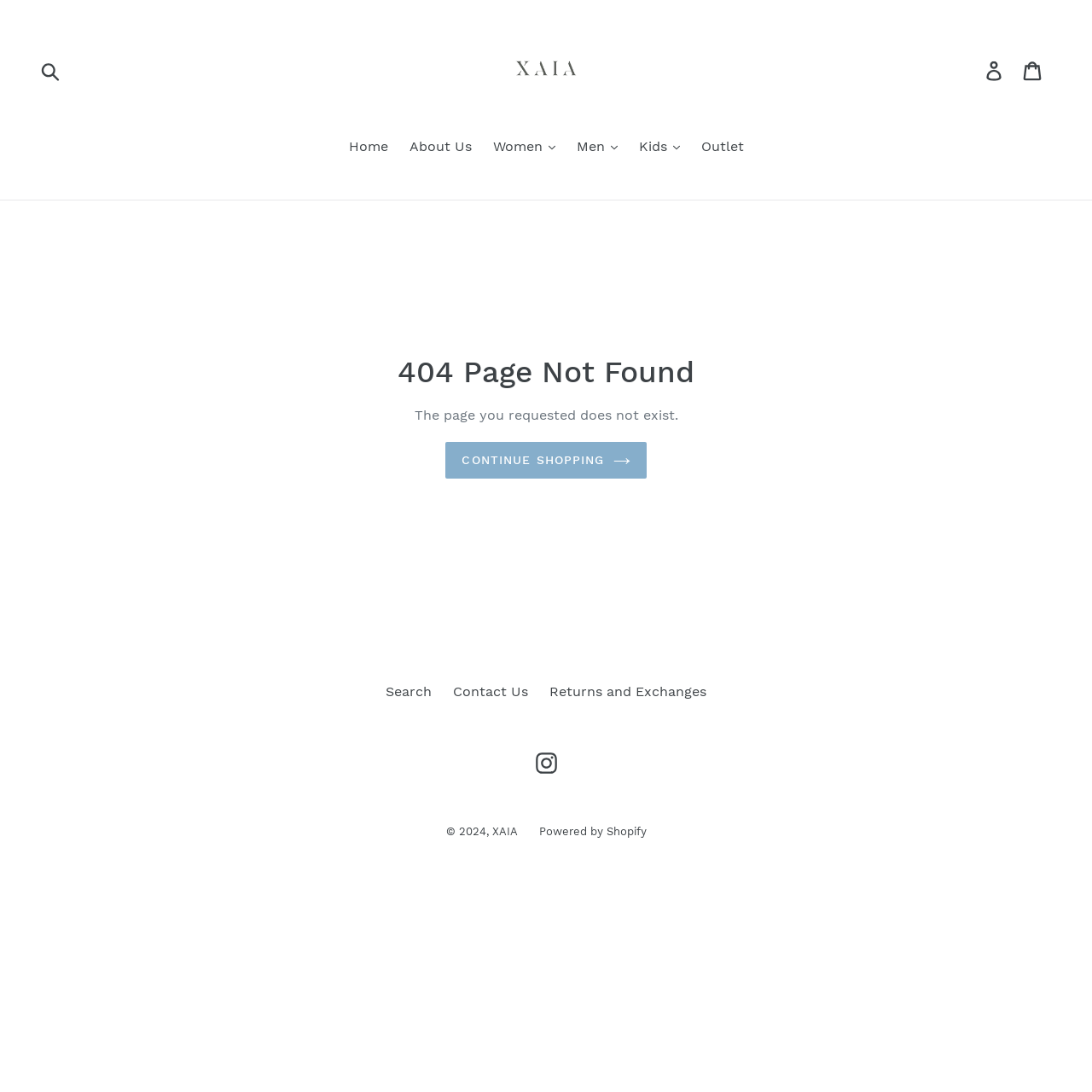What is the purpose of the button with the text 'Submit'?
Using the image as a reference, answer the question in detail.

I found a search box with a 'Submit' button next to it, which suggests that the button is used to submit a search query.